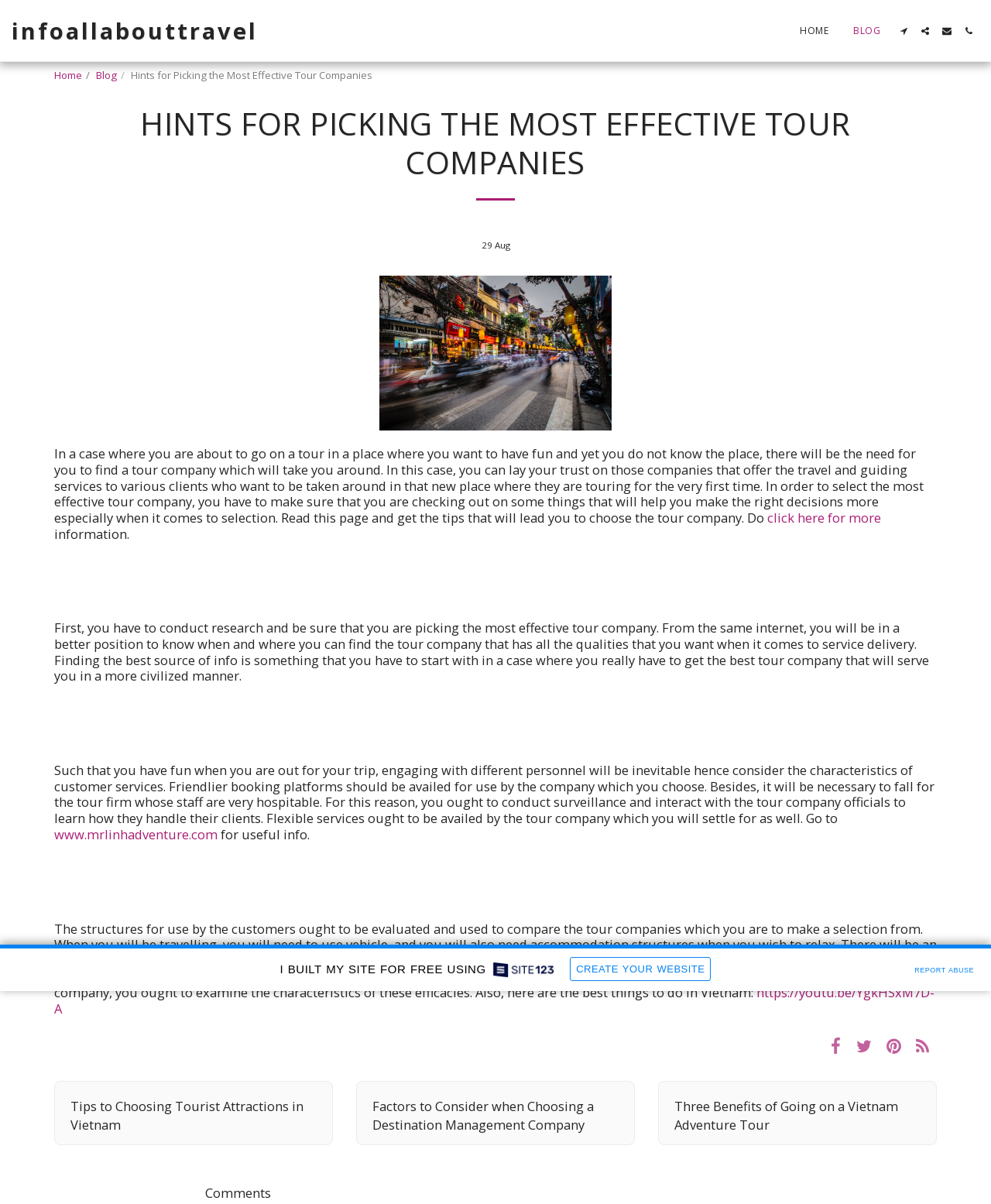Can you find and generate the webpage's heading?

HINTS FOR PICKING THE MOST EFFECTIVE TOUR COMPANIES